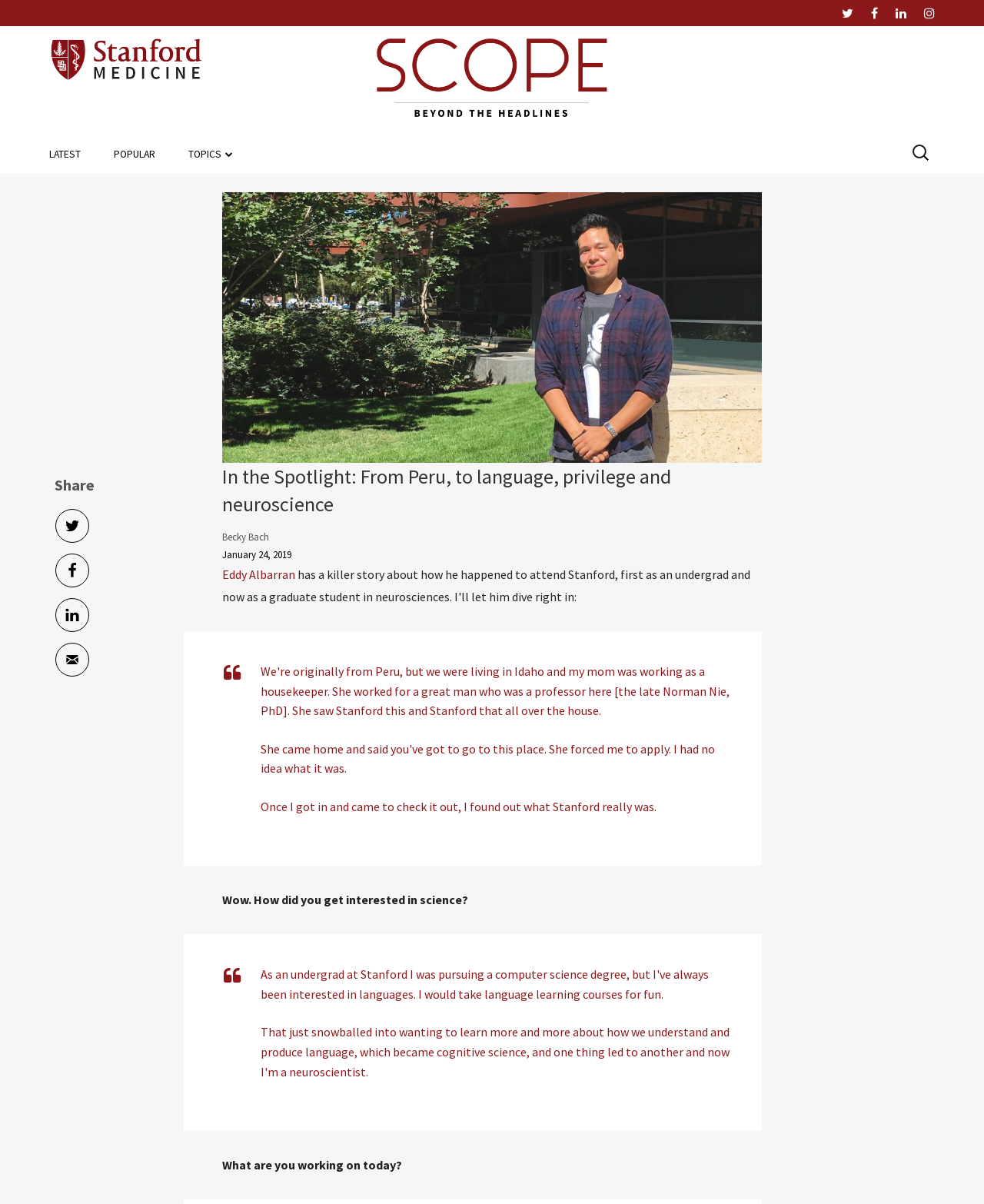Please predict the bounding box coordinates of the element's region where a click is necessary to complete the following instruction: "Click on the ABOUT link". The coordinates should be represented by four float numbers between 0 and 1, i.e., [left, top, right, bottom].

[0.795, 0.003, 0.838, 0.018]